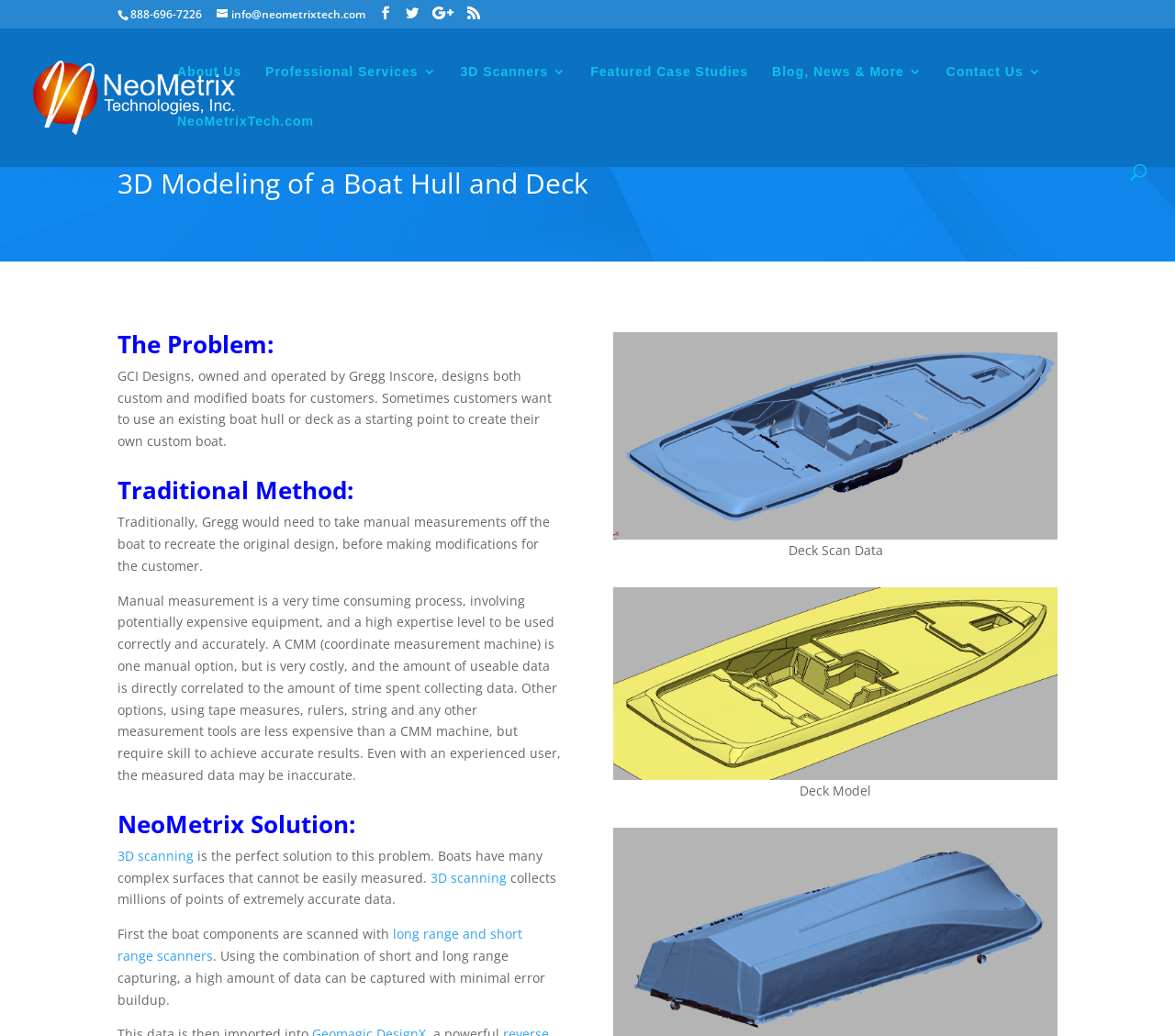What is the company name mentioned on the webpage?
Based on the image, please offer an in-depth response to the question.

I found the company name by reading the static text element with the bounding box coordinates [0.1, 0.354, 0.47, 0.434], which contains the text 'GCI Designs, owned and operated by Gregg Inscore, designs both custom and modified boats for customers...'.